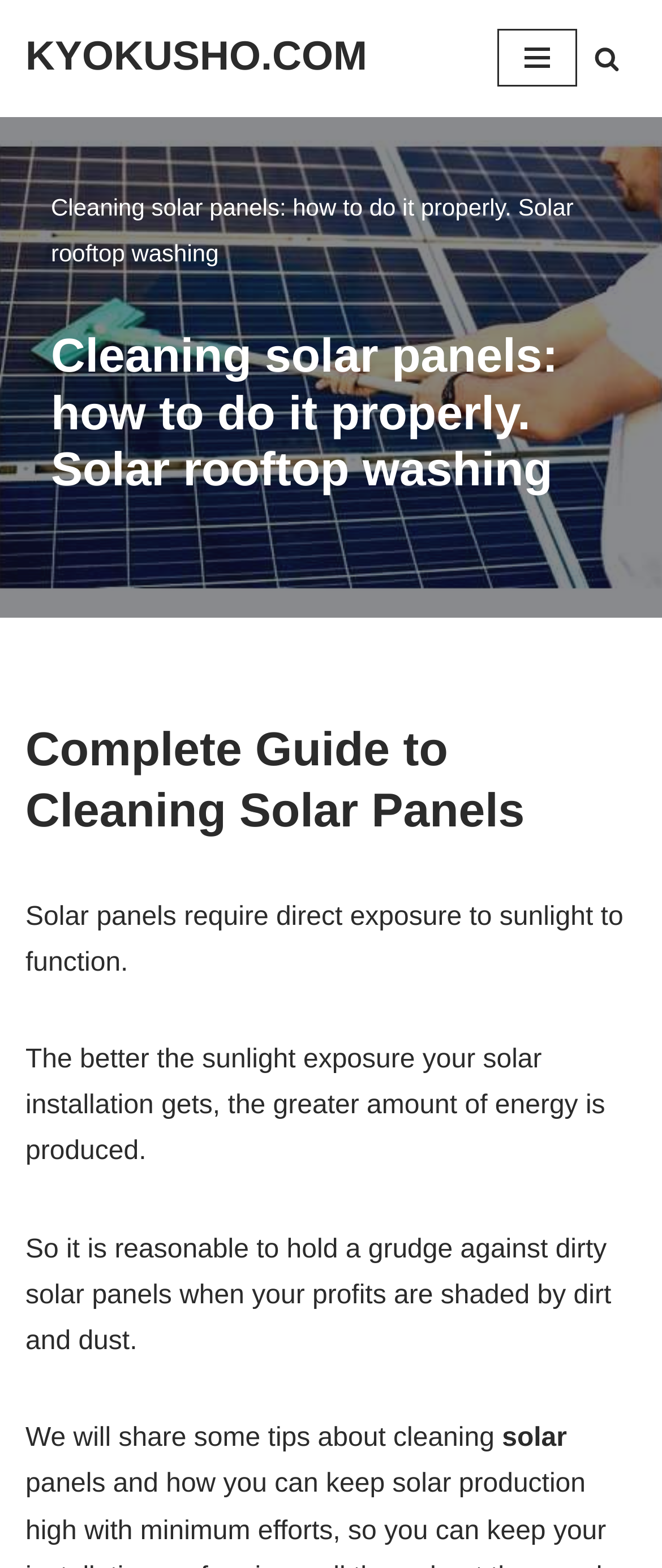Determine the title of the webpage and give its text content.

Cleaning solar panels: how to do it properly. Solar rooftop washing